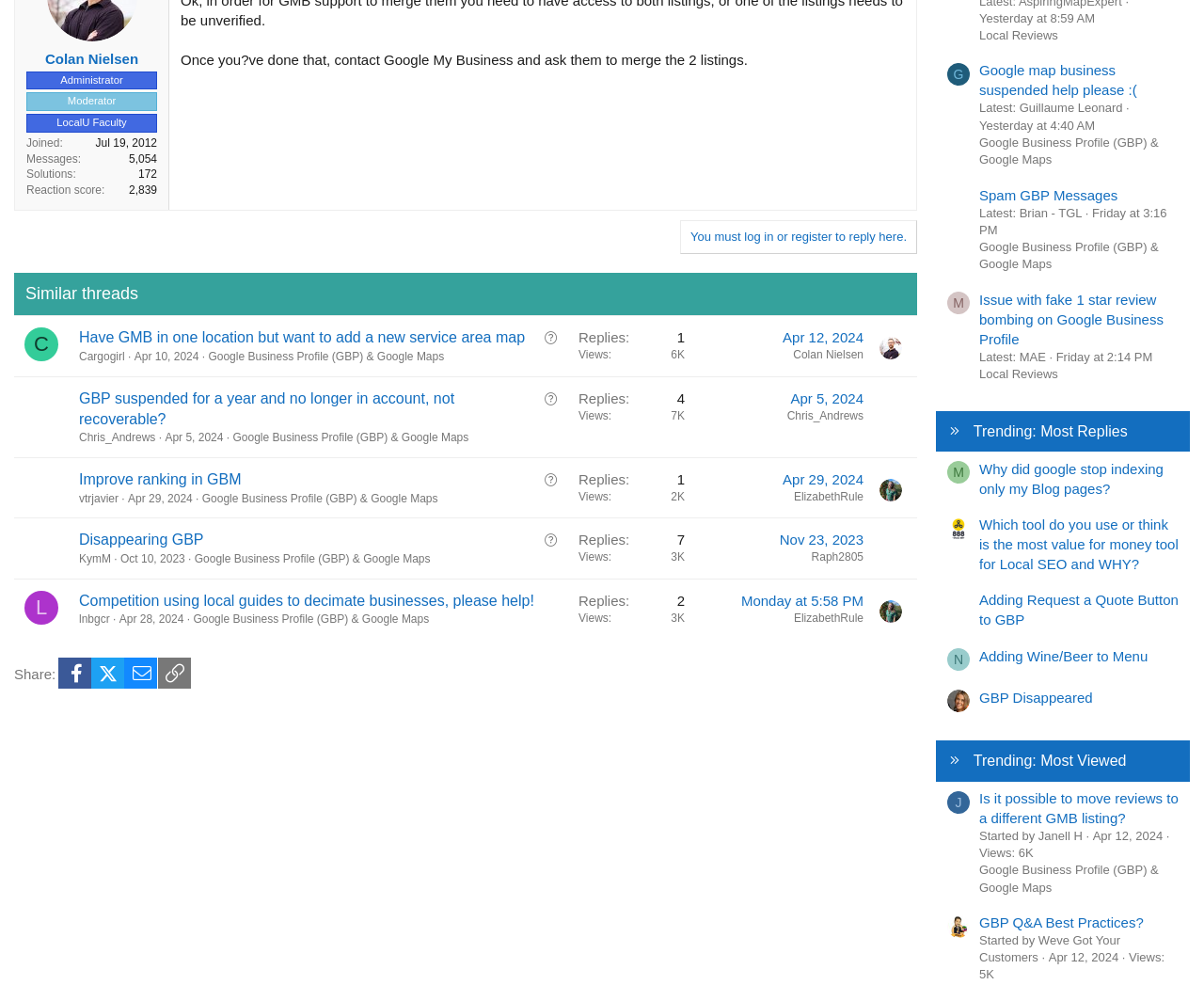Highlight the bounding box coordinates of the region I should click on to meet the following instruction: "Click on the link to view the profile of Colan Nielsen".

[0.037, 0.051, 0.115, 0.067]